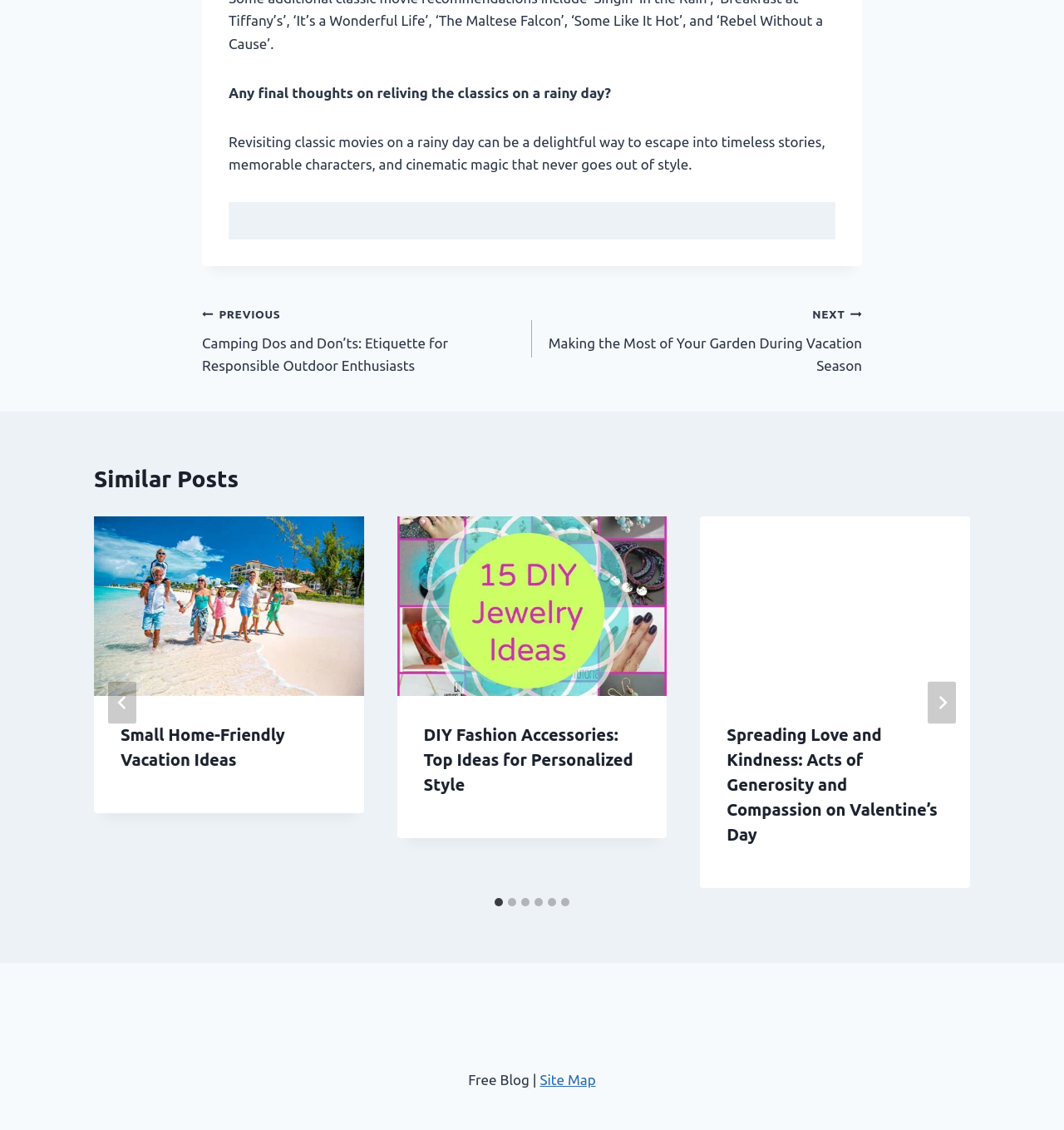What is the title of the first similar post?
Please provide a single word or phrase in response based on the screenshot.

Small Home-Friendly Vacation Ideas